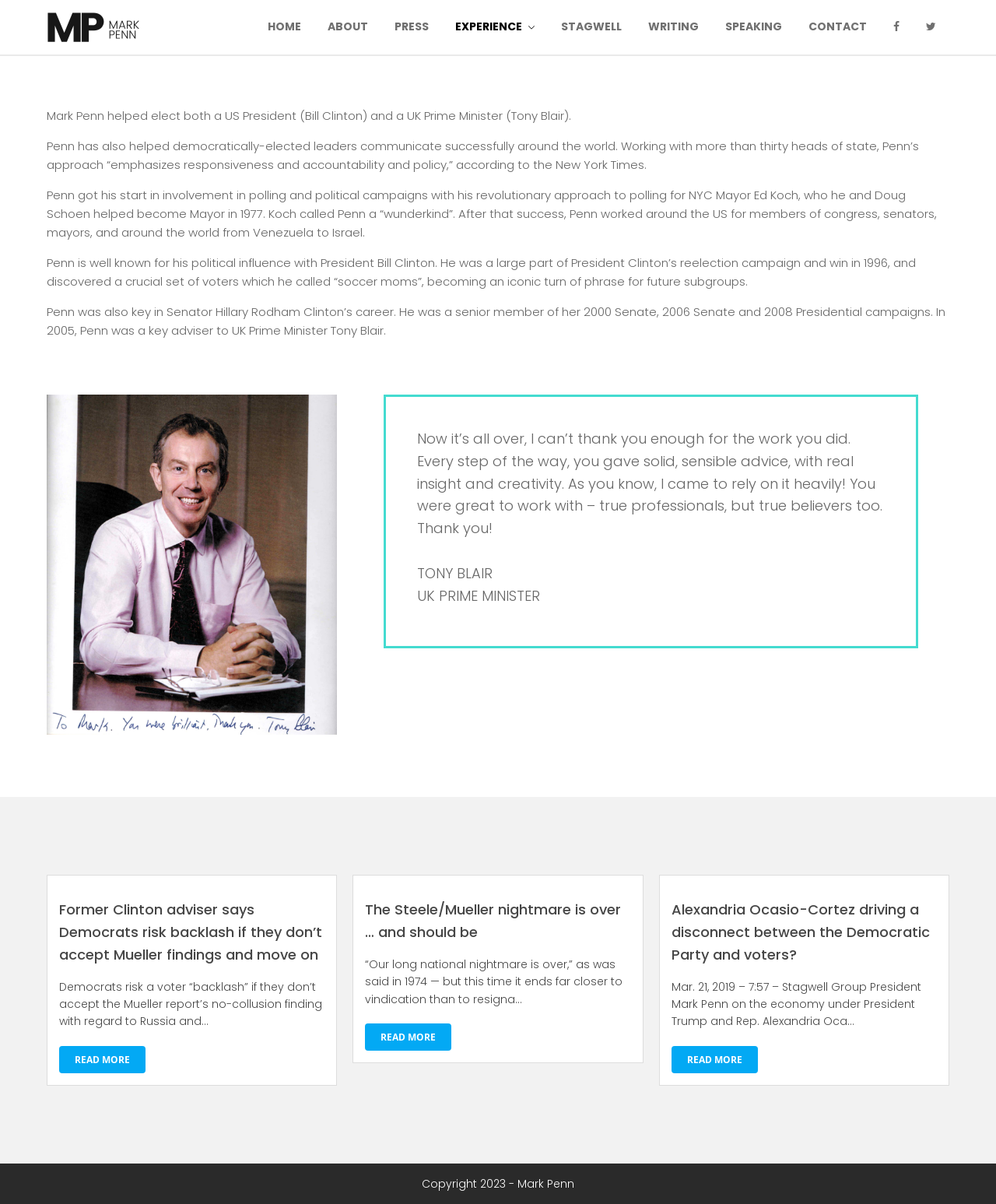Identify the bounding box coordinates of the section that should be clicked to achieve the task described: "Click the 'READ MORE' link".

[0.059, 0.869, 0.146, 0.891]